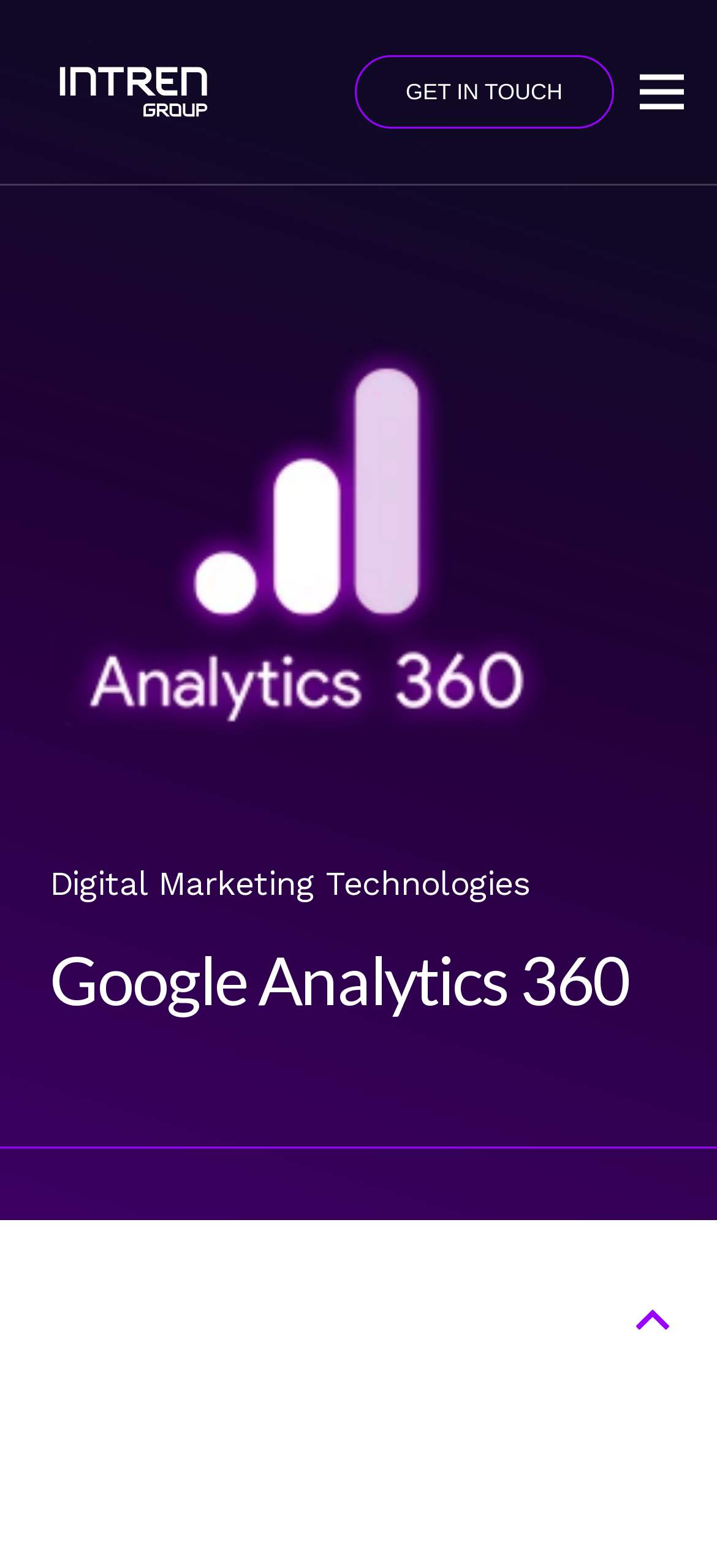What is the text below the 'Google Analytics 360' heading?
Please provide a comprehensive and detailed answer to the question.

I looked for the StaticText element that is a child of the same parent as the 'Google Analytics 360' heading and found the text 'Digital Marketing Technologies'.